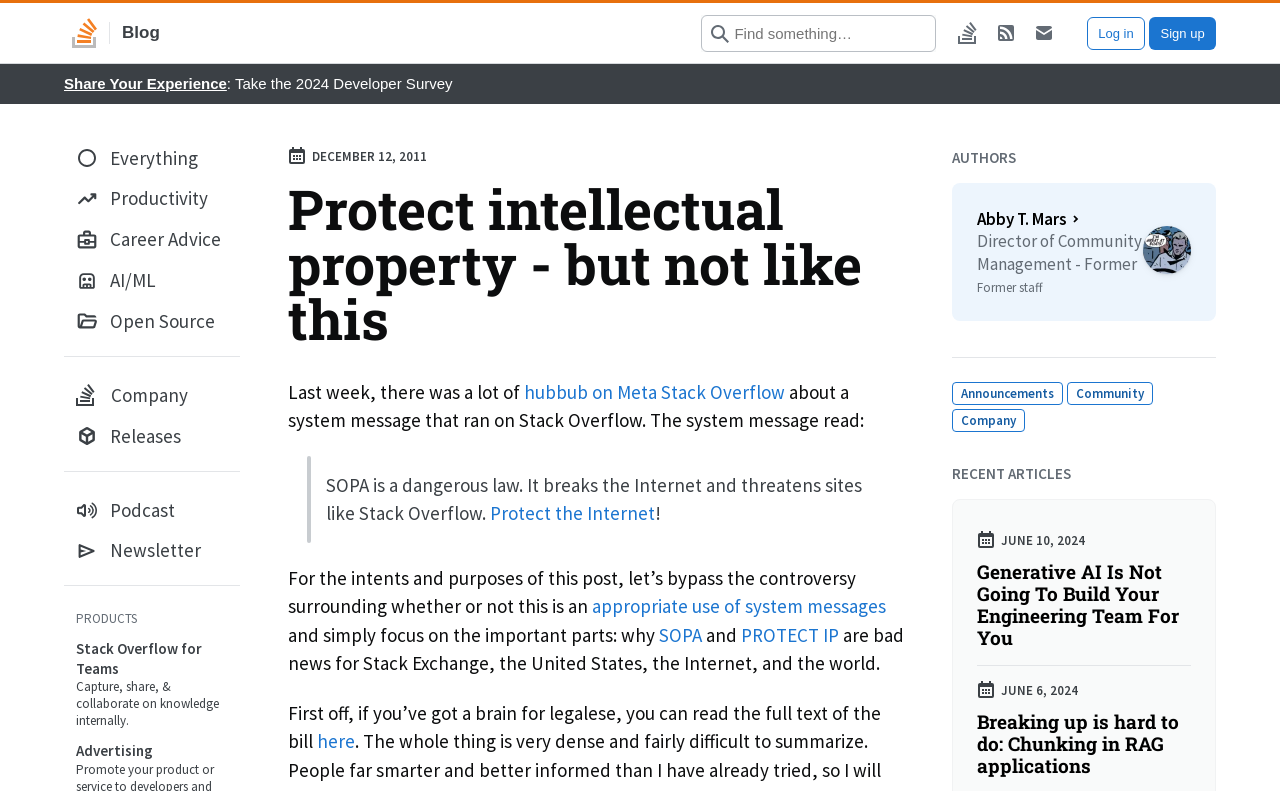Answer the following query concisely with a single word or phrase:
What is the link to the full text of the bill mentioned in the blog post?

here